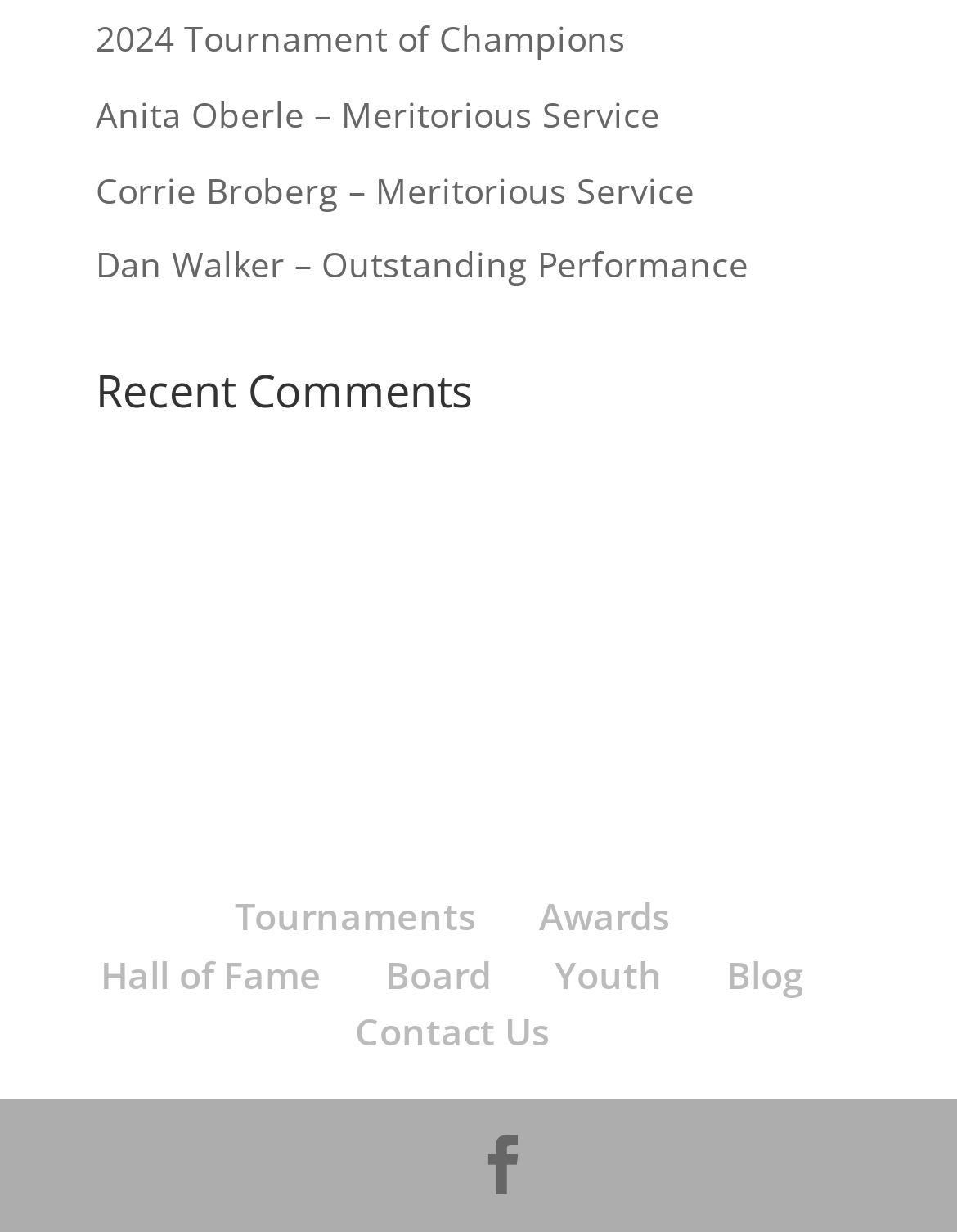How many links are under 'Recent Comments'?
From the image, respond with a single word or phrase.

8